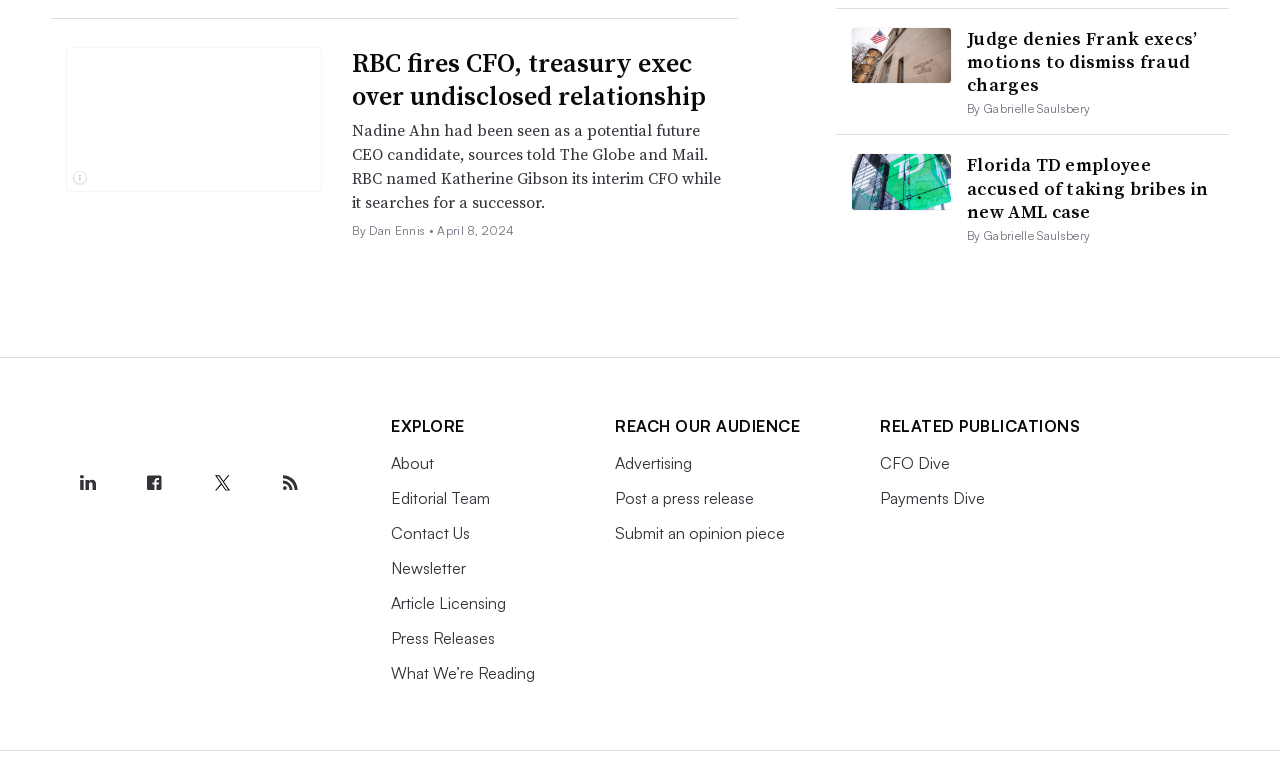How many social media links are on the webpage?
Using the information from the image, give a concise answer in one word or a short phrase.

4